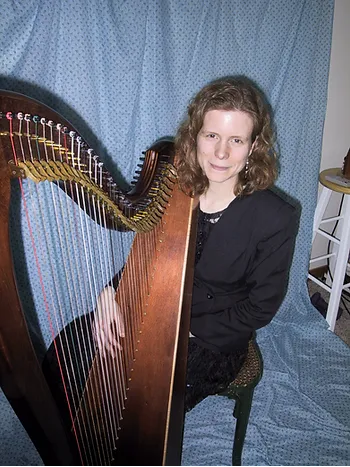Provide a one-word or one-phrase answer to the question:
What is the purpose of the harp in the scene?

to create harmony